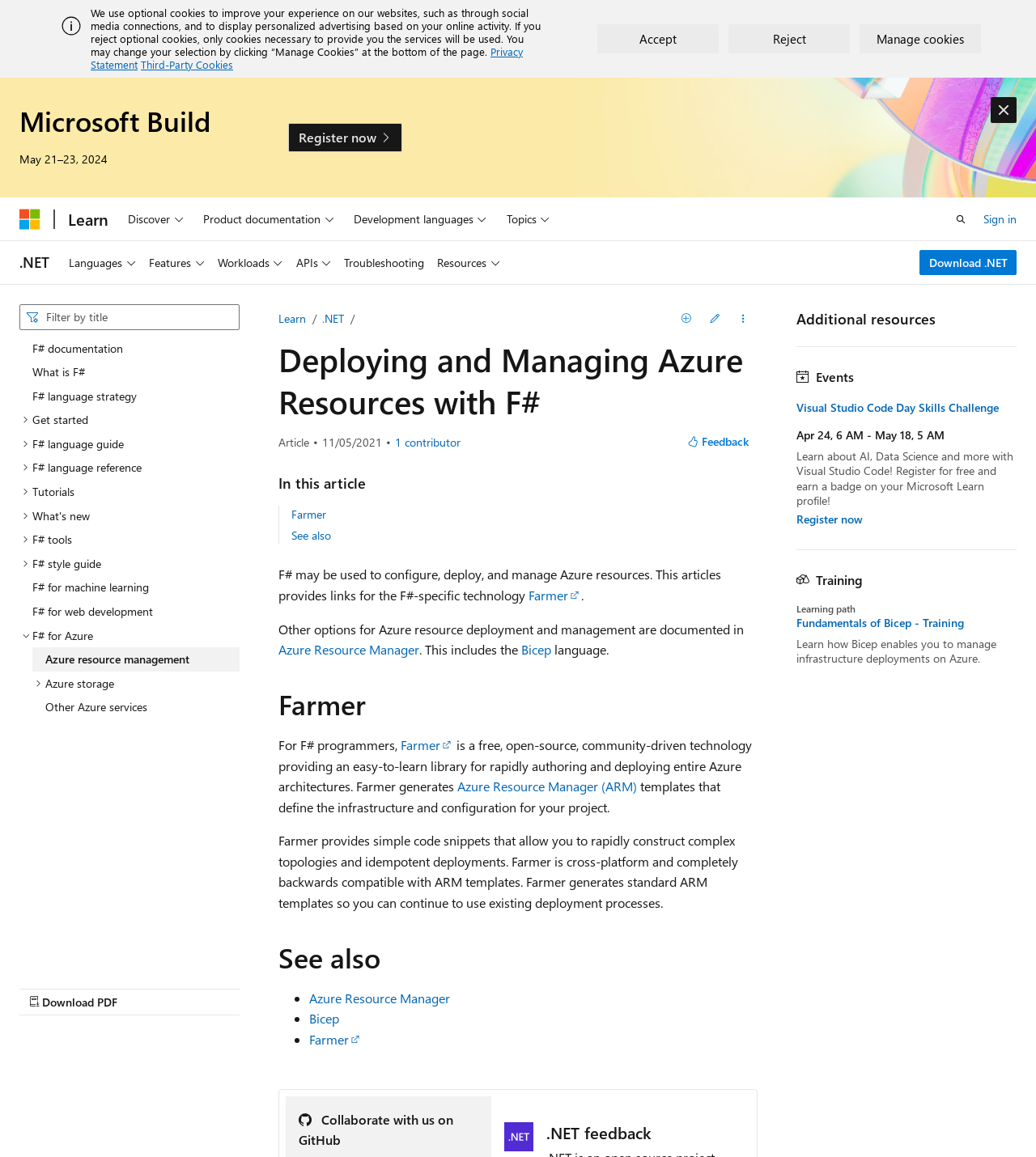What is the topic of the article?
Using the visual information, respond with a single word or phrase.

Deploying and Managing Azure Resources with F#